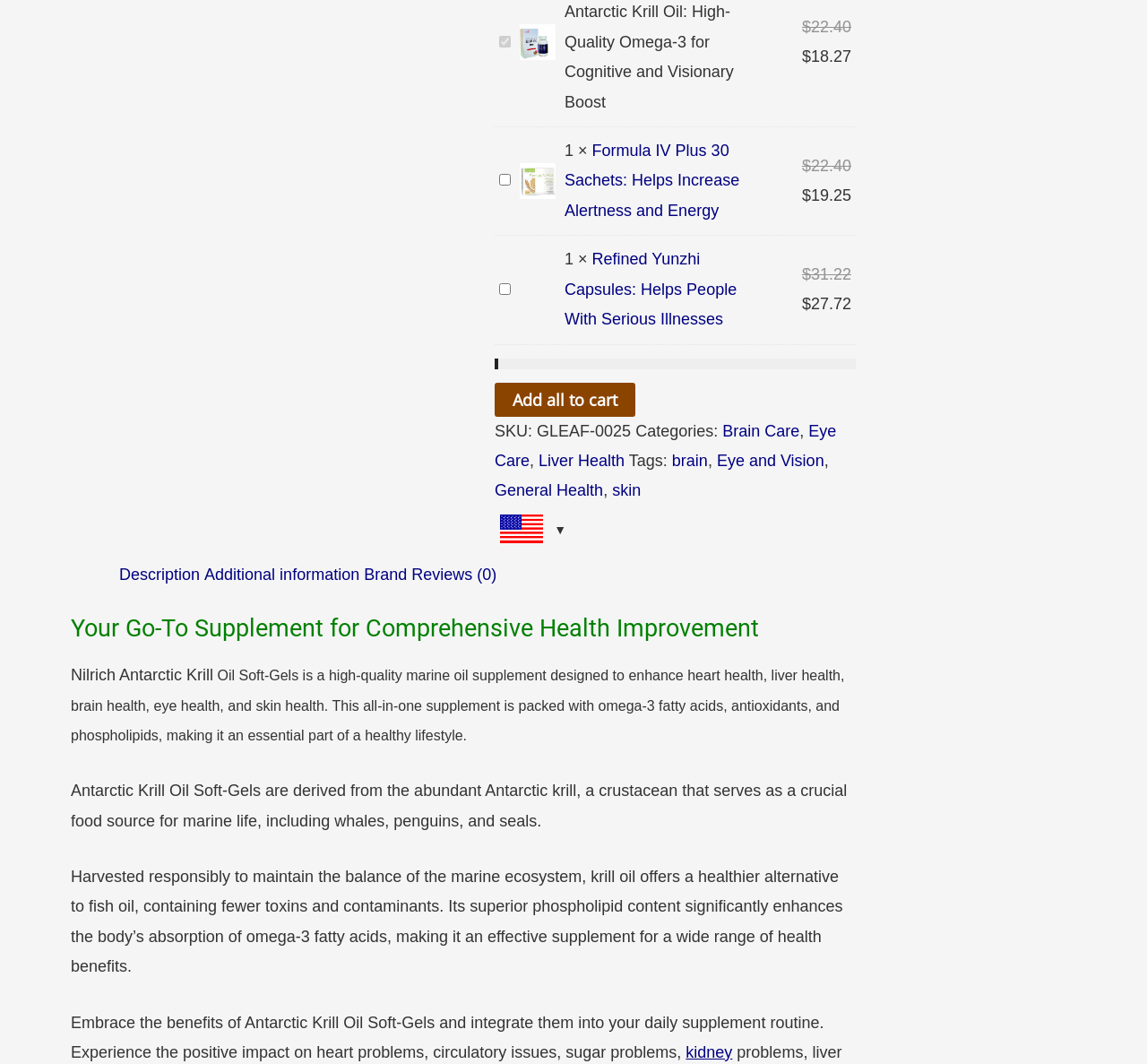What is the current price of Antarctic Krill Oil?
Using the information from the image, answer the question thoroughly.

The current price of Antarctic Krill Oil can be found in the StaticText element with the text 'Current price is: $18.27.' which is located at the top-right corner of the webpage.